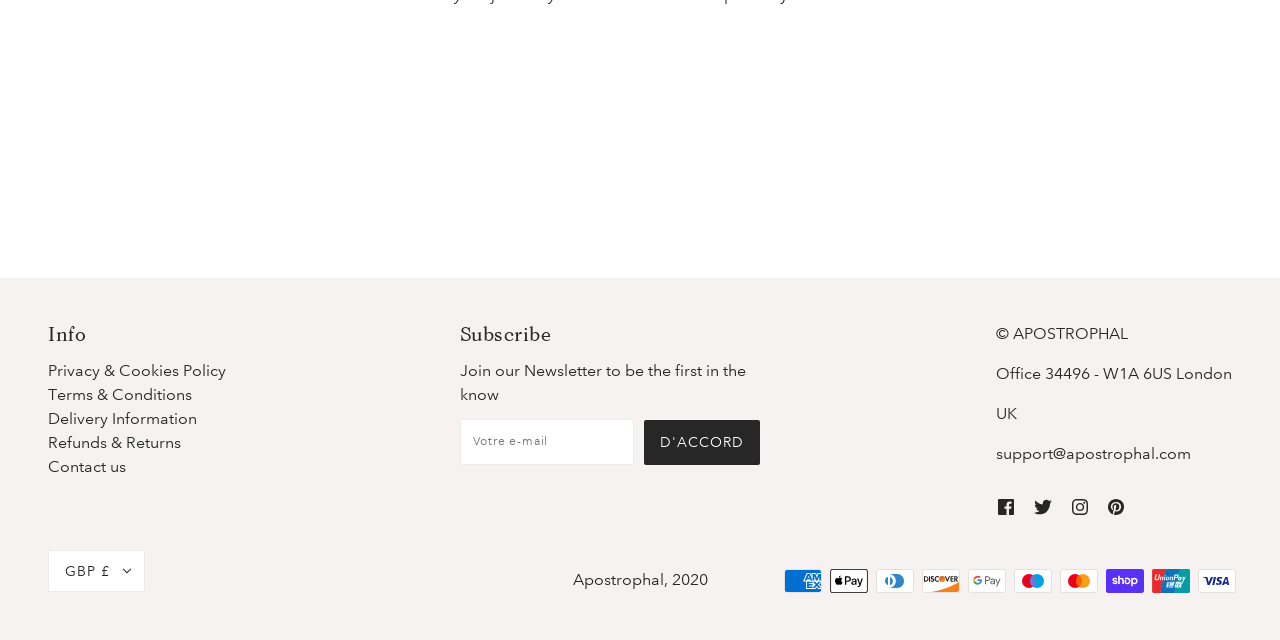Find the bounding box of the web element that fits this description: "parent_node: VOTRE E-MAIL name="subscribe" value="D'accord"".

[0.503, 0.656, 0.593, 0.726]